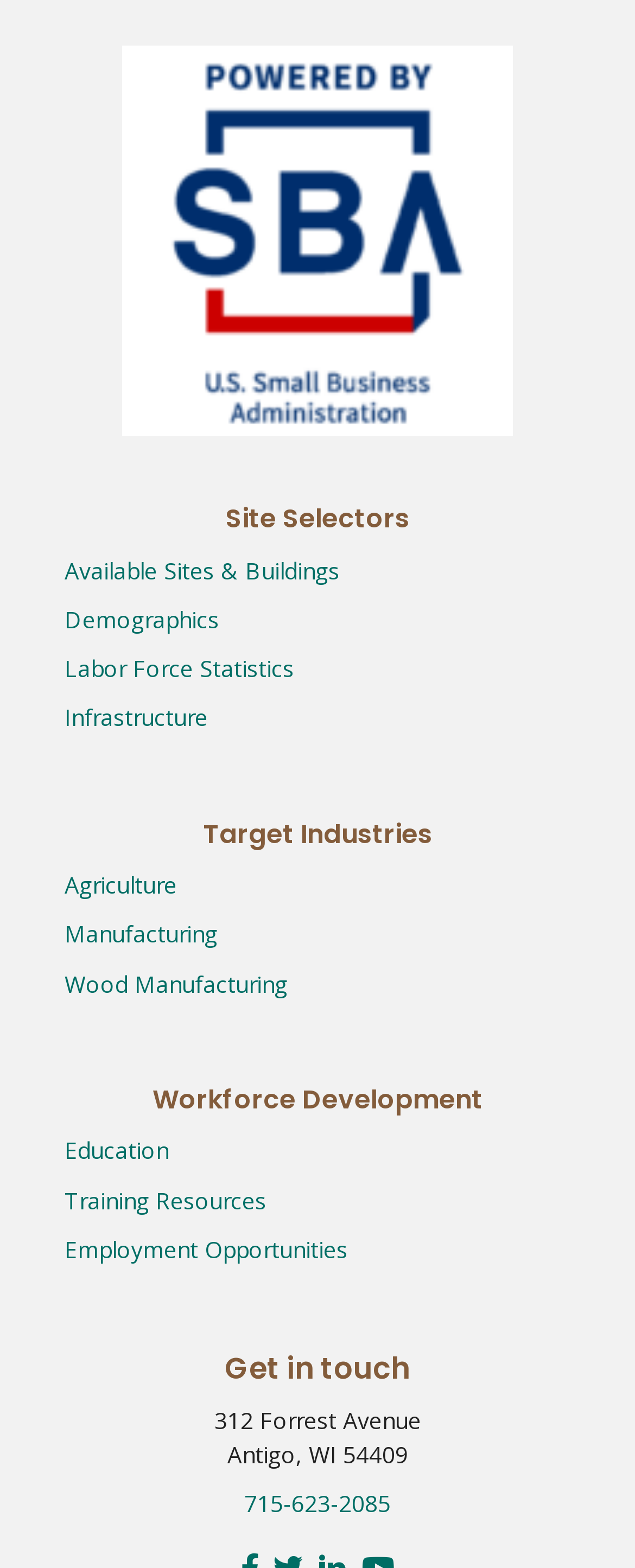What is the phone number of the contact?
Provide a comprehensive and detailed answer to the question.

I found the phone number of the contact under the 'Get in touch' heading, which is '715-623-2085'.